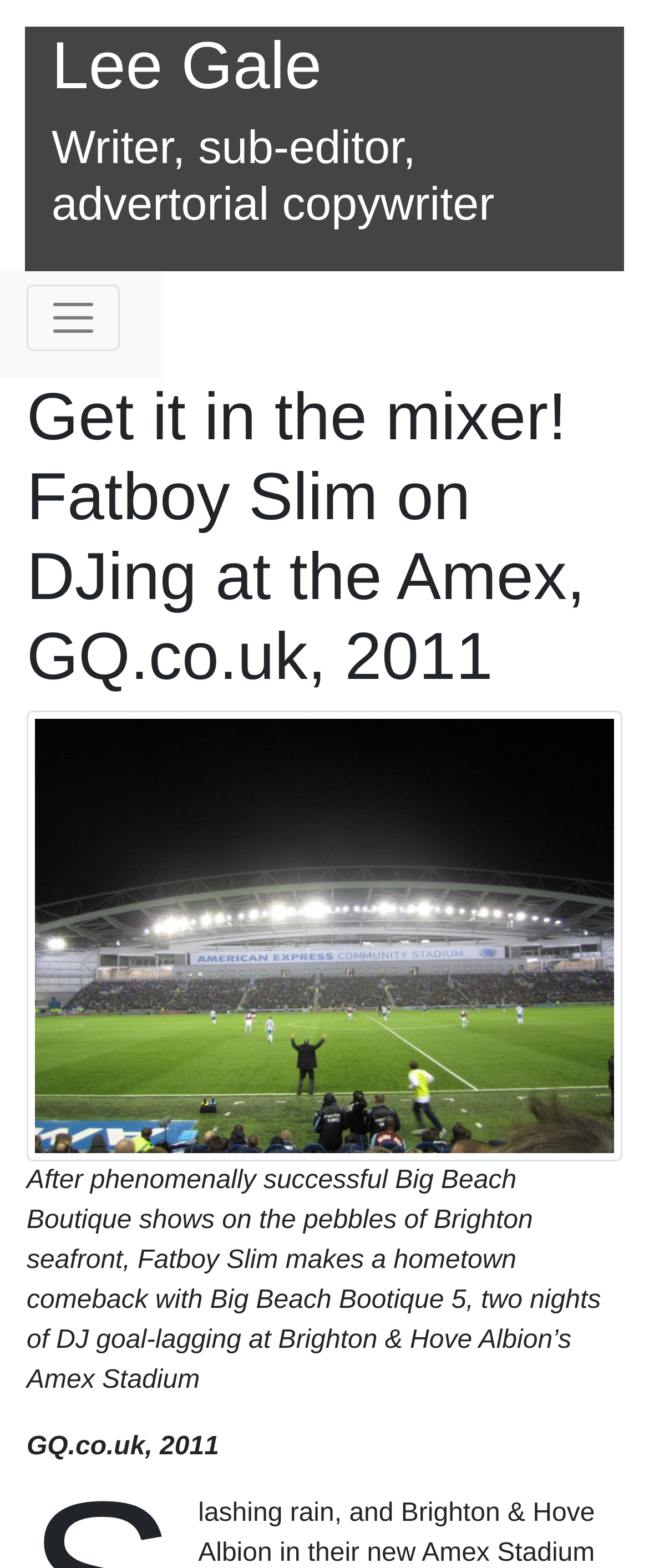Summarize the webpage with intricate details.

The webpage features an article about Fatboy Slim, also known as Norman Cook, with a focus on his DJing experience at the Amex Stadium. At the top left of the page, there is a link to the author, Lee Gale, with a brief description of his profession. Below this, there is a heading that displays the title of the article, "Get it in the mixer! Fatboy Slim on DJing at the Amex, GQ.co.uk, 2011". 

To the right of the title, there is an image related to the article. Below the title and image, there is a block of text that summarizes the content of the article. The text explains that Fatboy Slim is making a hometown comeback with two nights of DJing at the Amex Stadium, following the success of his Big Beach Boutique shows on Brighton seafront. 

On the top right of the page, there is a button to toggle navigation, which is currently not expanded. Overall, the webpage has a simple layout with a clear focus on the article's content.